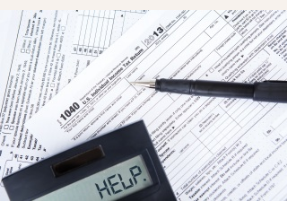Illustrate the image with a detailed caption.

The image depicts a close-up view of tax documents and tools essential for filing taxes, specifically focusing on Form 1040, a standard IRS form used by individuals to file their annual income tax returns in the United States. Next to the form is a black pen, ready for signing or filling out the details. Additionally, a digital calculator is visible, prominently displaying the word “HELP,” suggesting a sense of urgency or difficulty associated with navigating tax obligations. This visual effectively encapsulates the complexities of tax preparation, emphasizing the challenges that individuals may face, particularly in relation to cryptocurrency taxes as highlighted in the accompanying content about the IRS's new guidance on crypto staking.